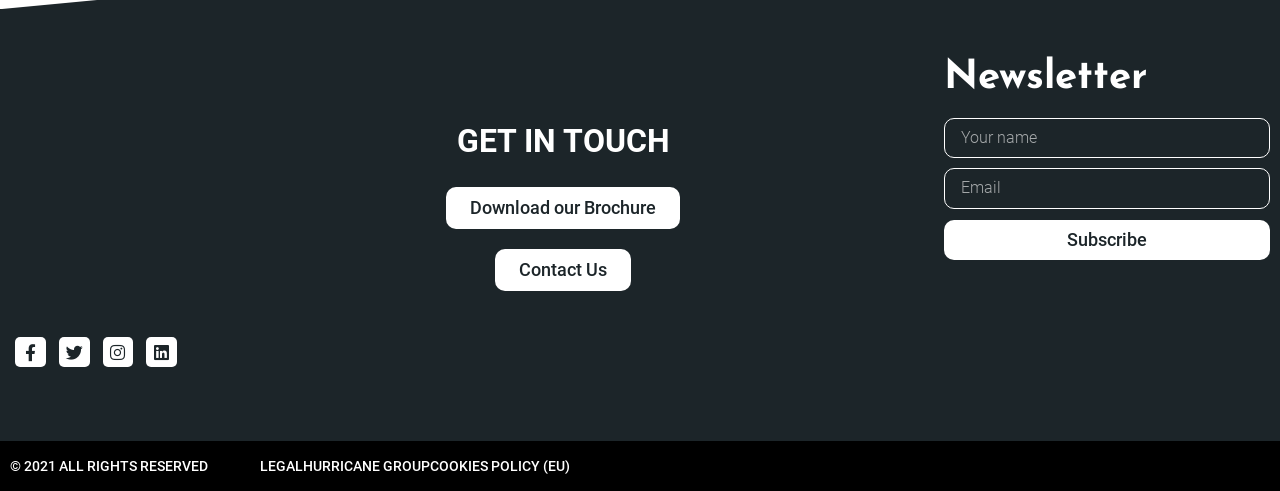Please locate the bounding box coordinates of the element's region that needs to be clicked to follow the instruction: "Subscribe to the newsletter". The bounding box coordinates should be provided as four float numbers between 0 and 1, i.e., [left, top, right, bottom].

[0.738, 0.447, 0.992, 0.529]